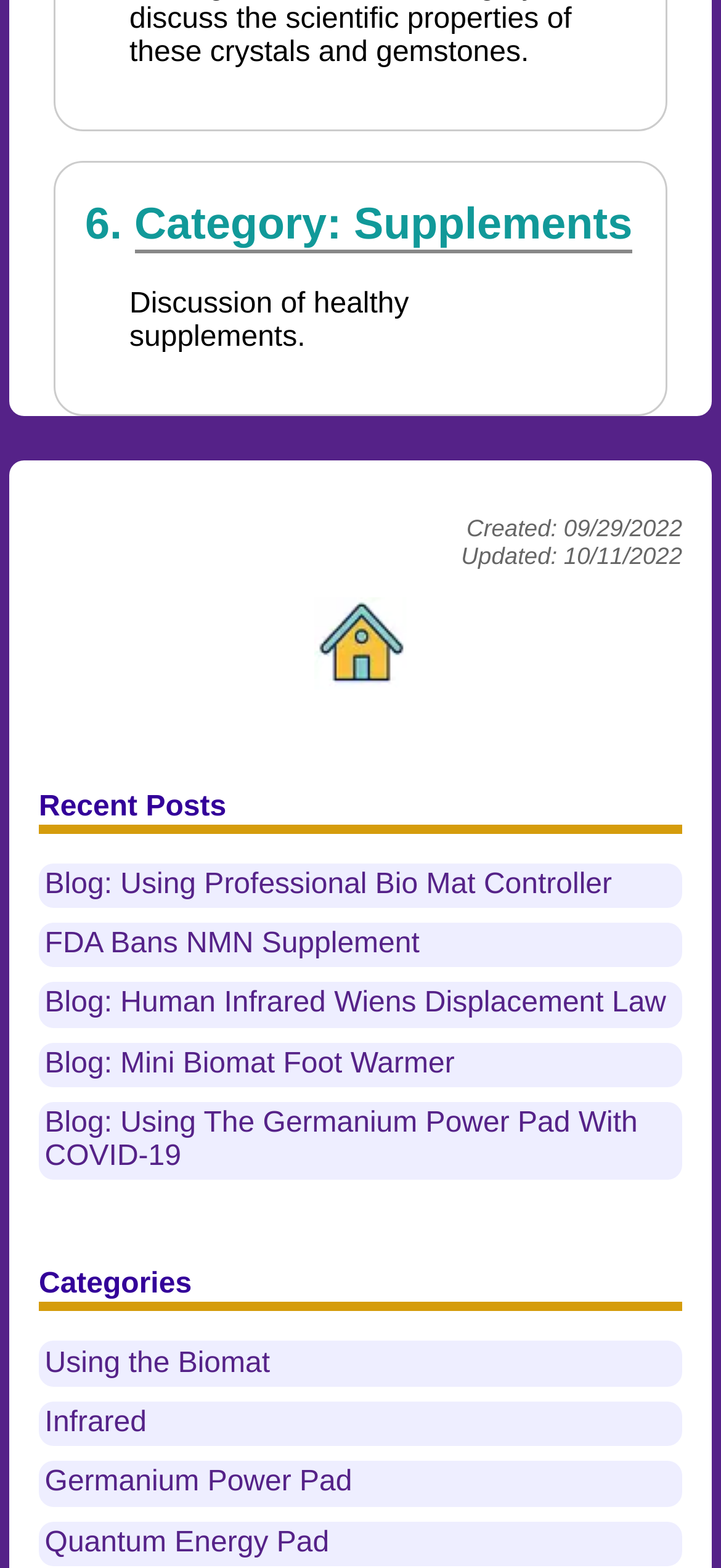How many recent posts are listed?
We need a detailed and exhaustive answer to the question. Please elaborate.

There are 5 recent posts listed on the webpage, which are 'Using Professional Bio Mat Controller', 'FDA Bans NMN Supplement', 'Human Infrared Wiens Displacement Law', 'Mini Biomat Foot Warmer', and 'Using The Germanium Power Pad With COVID-19'.